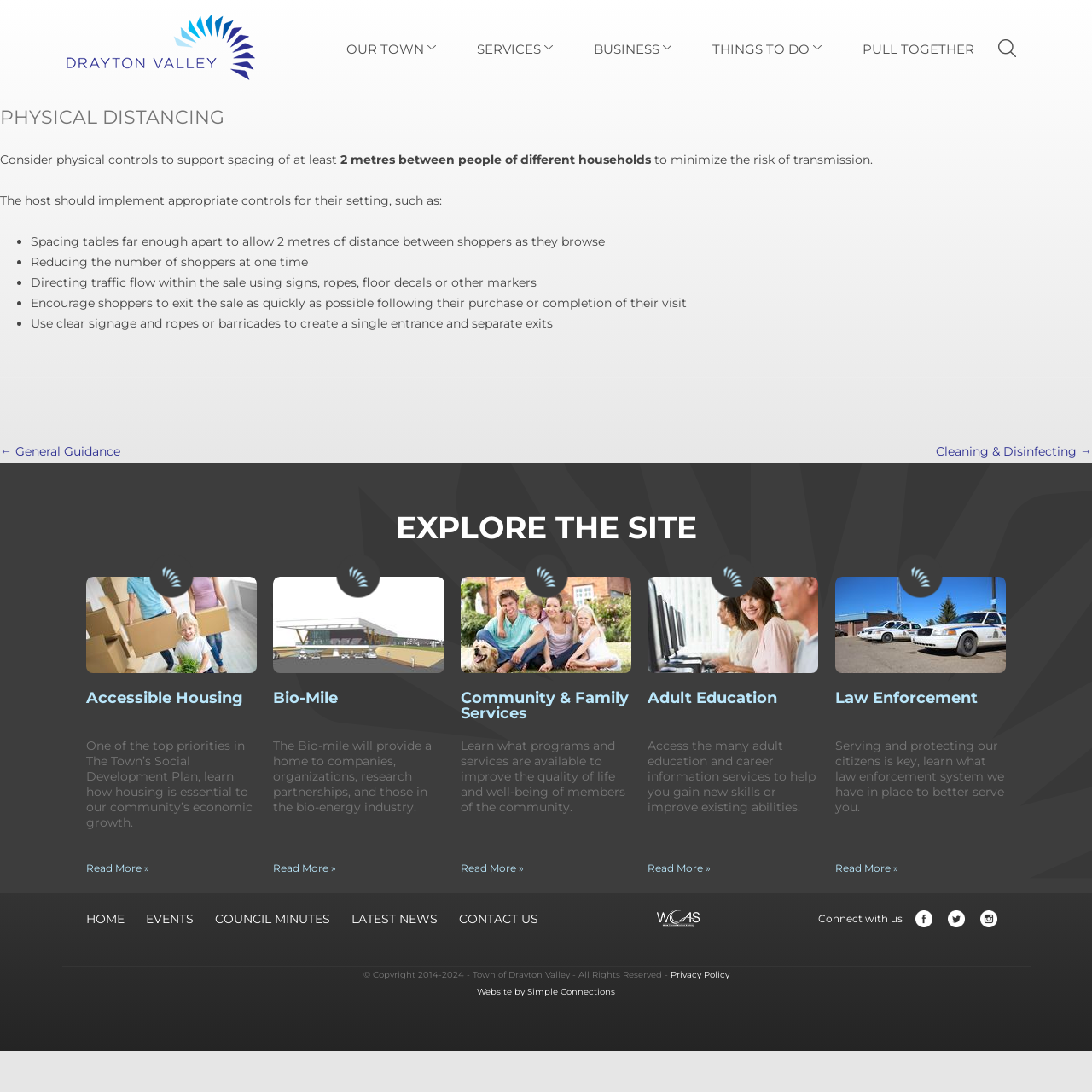Please find the bounding box coordinates (top-left x, top-left y, bottom-right x, bottom-right y) in the screenshot for the UI element described as follows: Privacy Policy

[0.614, 0.888, 0.668, 0.898]